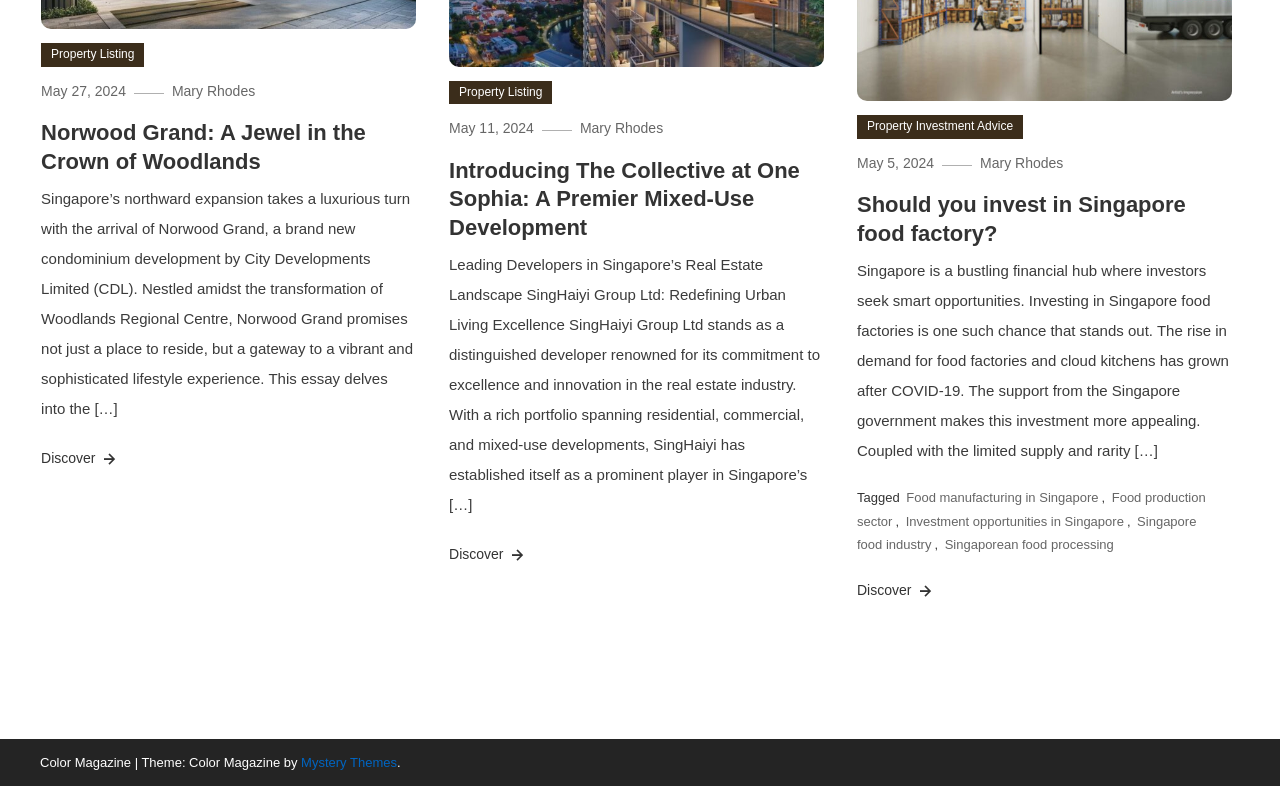Locate the bounding box coordinates of the element you need to click to accomplish the task described by this instruction: "Read the article 'Norwood Grand: A Jewel in the Crown of Woodlands'".

[0.032, 0.152, 0.325, 0.224]